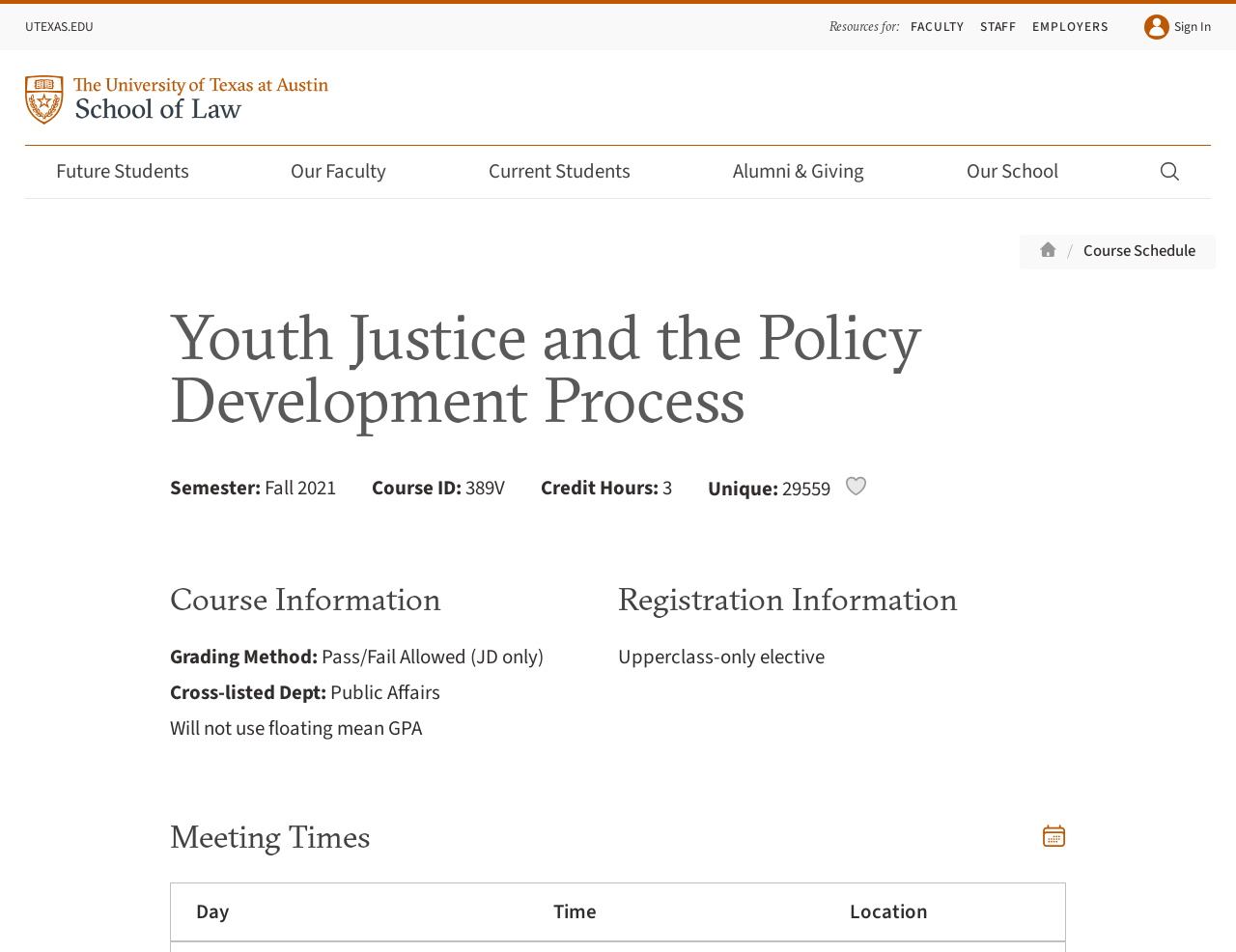Can you find the bounding box coordinates for the element to click on to achieve the instruction: "View course schedule"?

[0.877, 0.251, 0.967, 0.278]